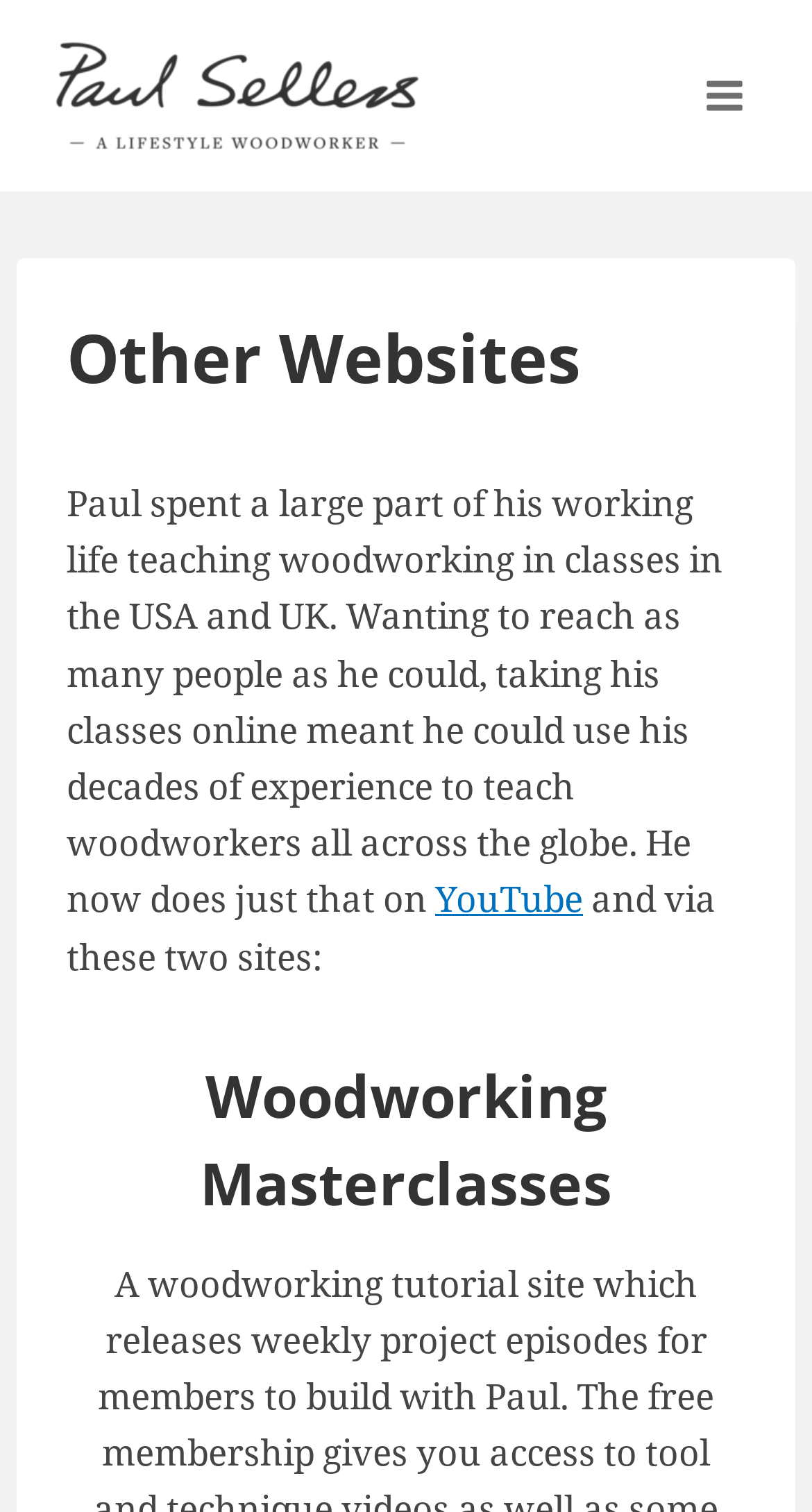Determine the bounding box for the described HTML element: "YouTube". Ensure the coordinates are four float numbers between 0 and 1 in the format [left, top, right, bottom].

[0.536, 0.579, 0.718, 0.61]